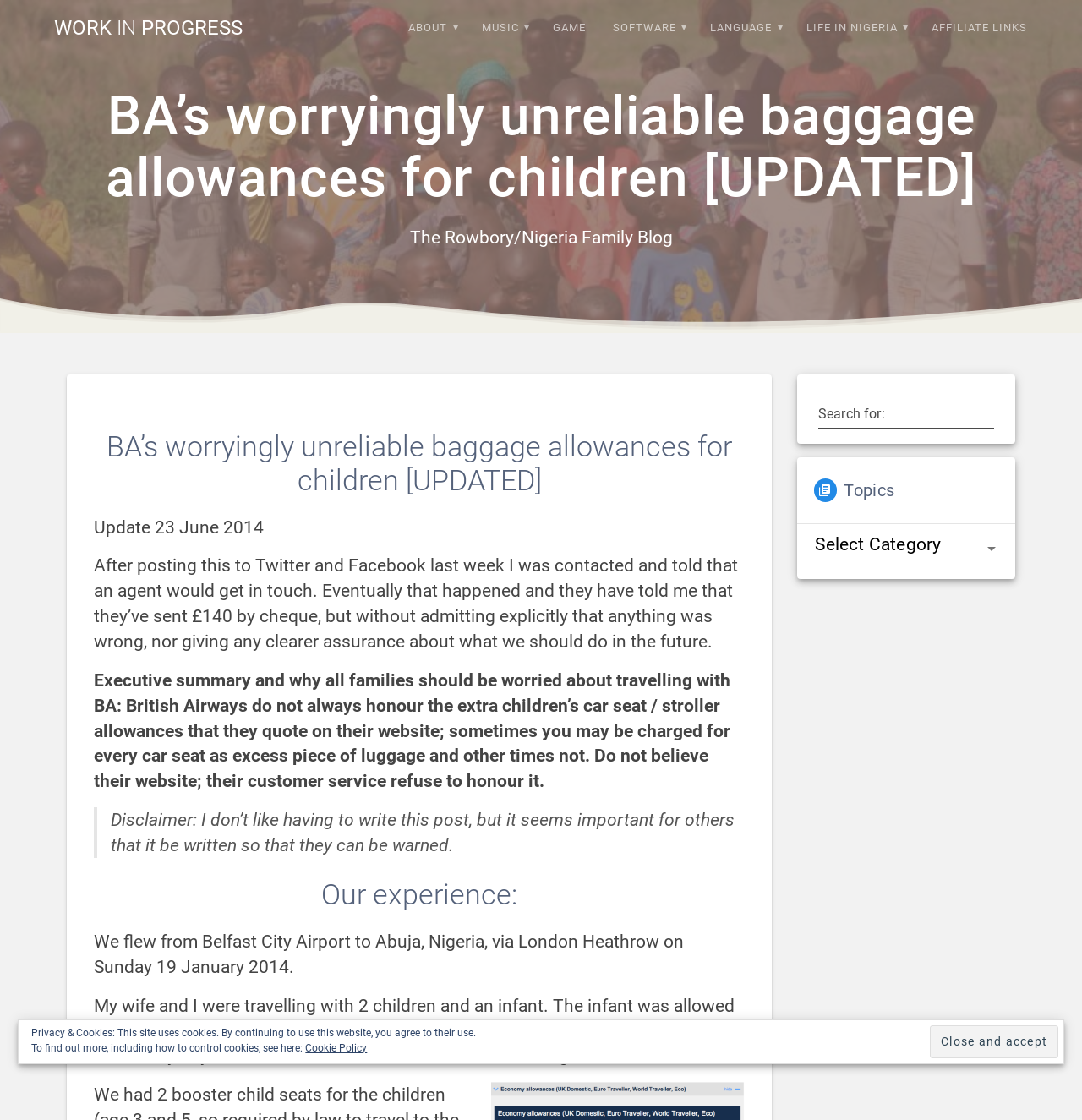How many children were travelling with the author?
Provide a concise answer using a single word or phrase based on the image.

2